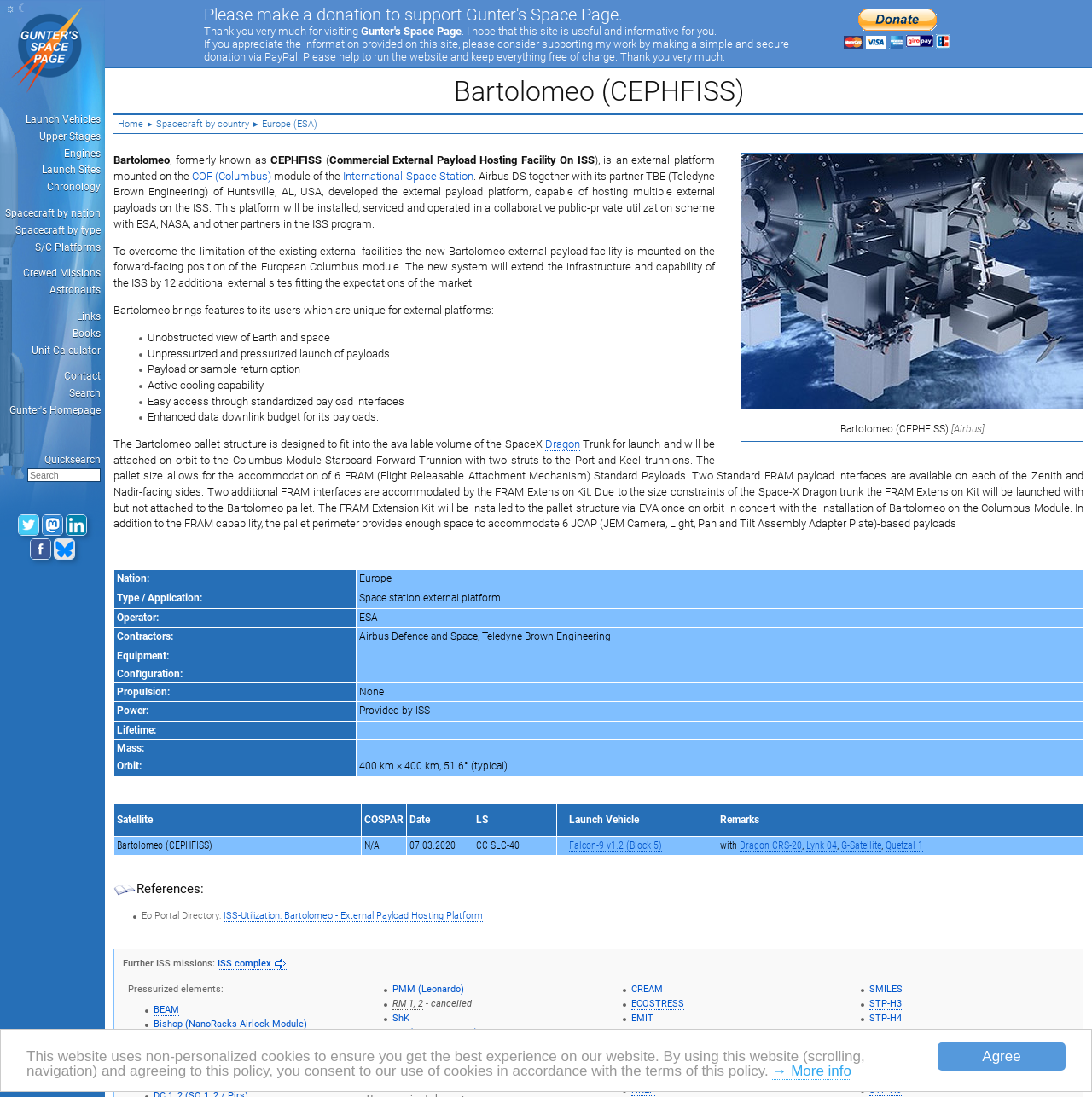Please find the bounding box coordinates of the clickable region needed to complete the following instruction: "Subscribe to the newsletter". The bounding box coordinates must consist of four float numbers between 0 and 1, i.e., [left, top, right, bottom].

None